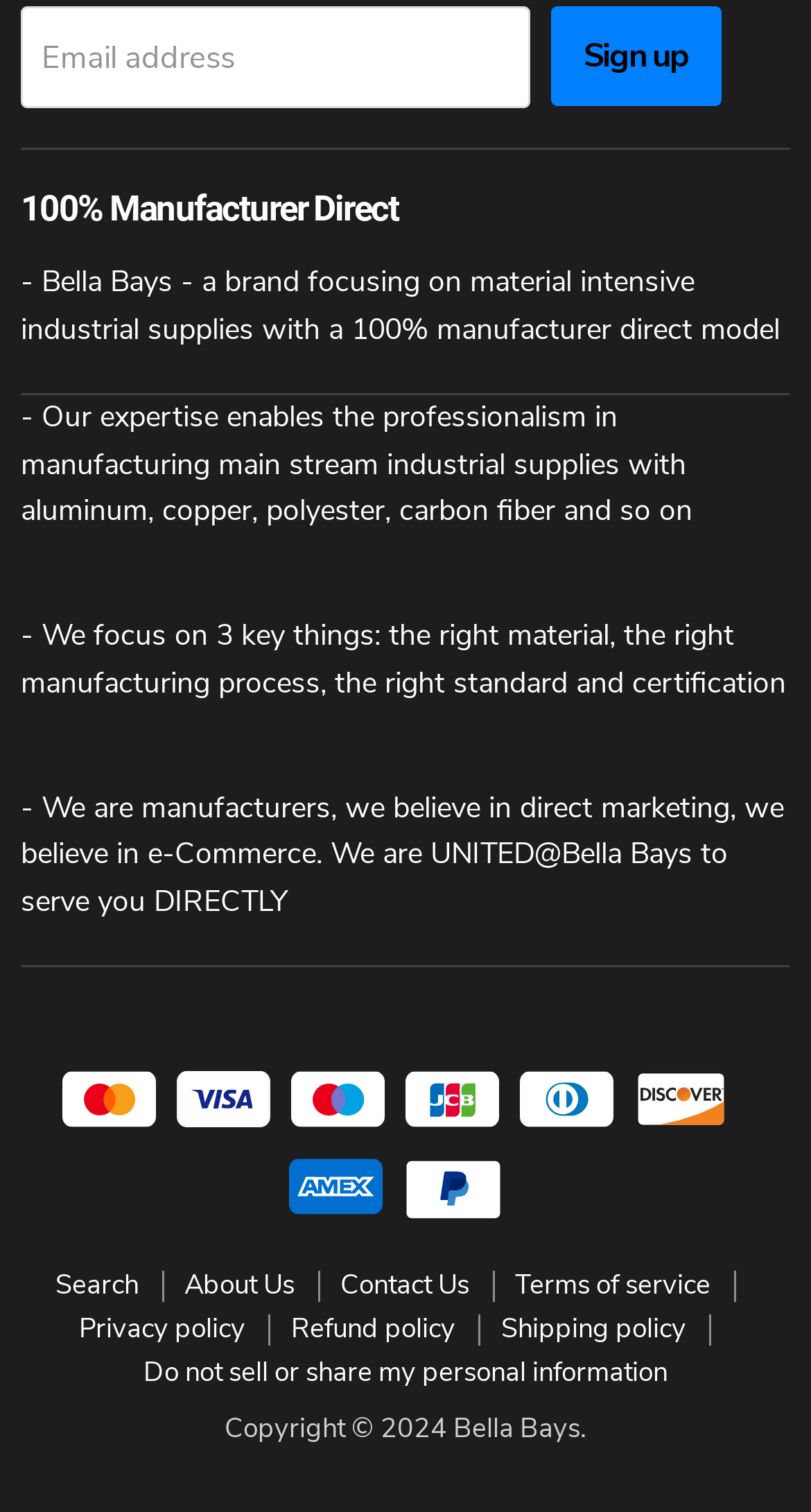Please find the bounding box coordinates of the element that needs to be clicked to perform the following instruction: "Pay with PayPal". The bounding box coordinates should be four float numbers between 0 and 1, represented as [left, top, right, bottom].

[0.496, 0.765, 0.619, 0.807]